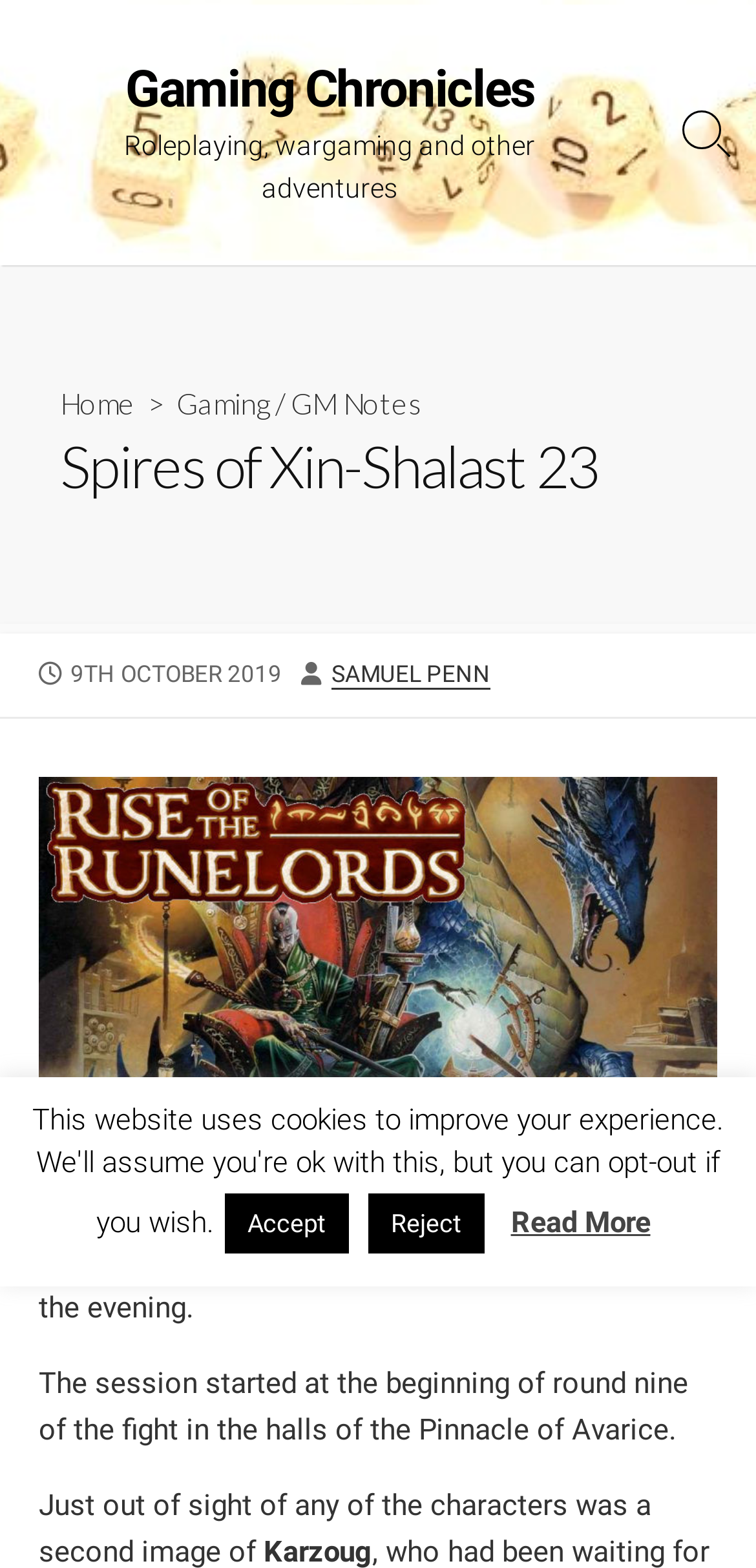Calculate the bounding box coordinates of the UI element given the description: "Samuel Penn".

[0.438, 0.421, 0.648, 0.438]